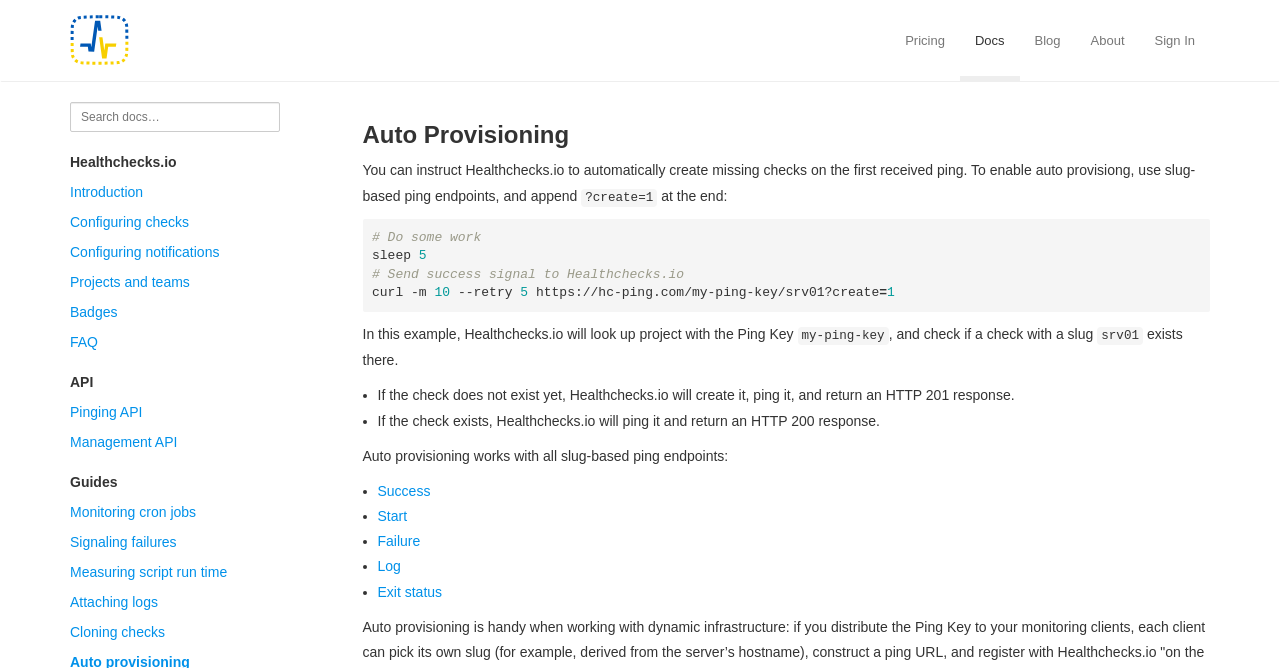Determine the bounding box coordinates in the format (top-left x, top-left y, bottom-right x, bottom-right y). Ensure all values are floating point numbers between 0 and 1. Identify the bounding box of the UI element described by: Start

[0.295, 0.759, 0.318, 0.783]